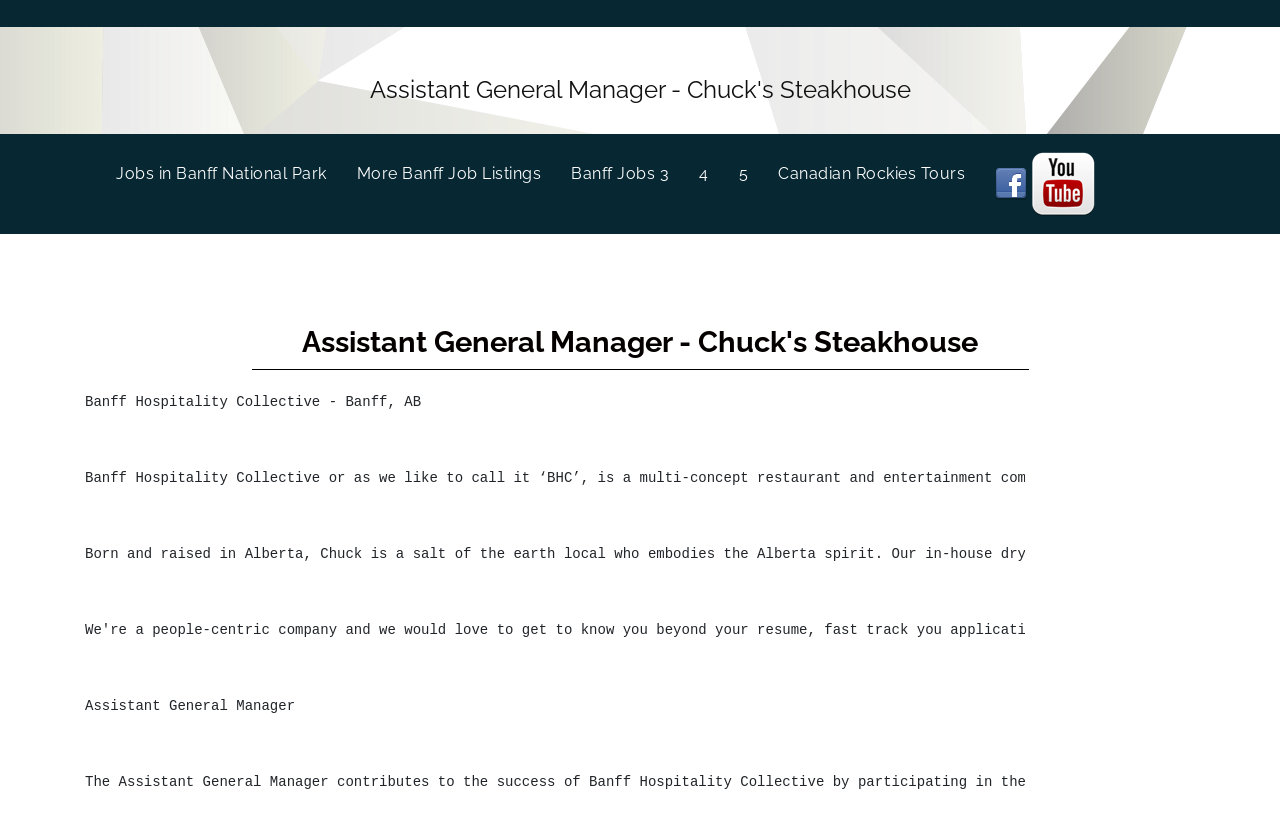Extract the main heading text from the webpage.

Assistant General Manager - Chuck's Steakhouse